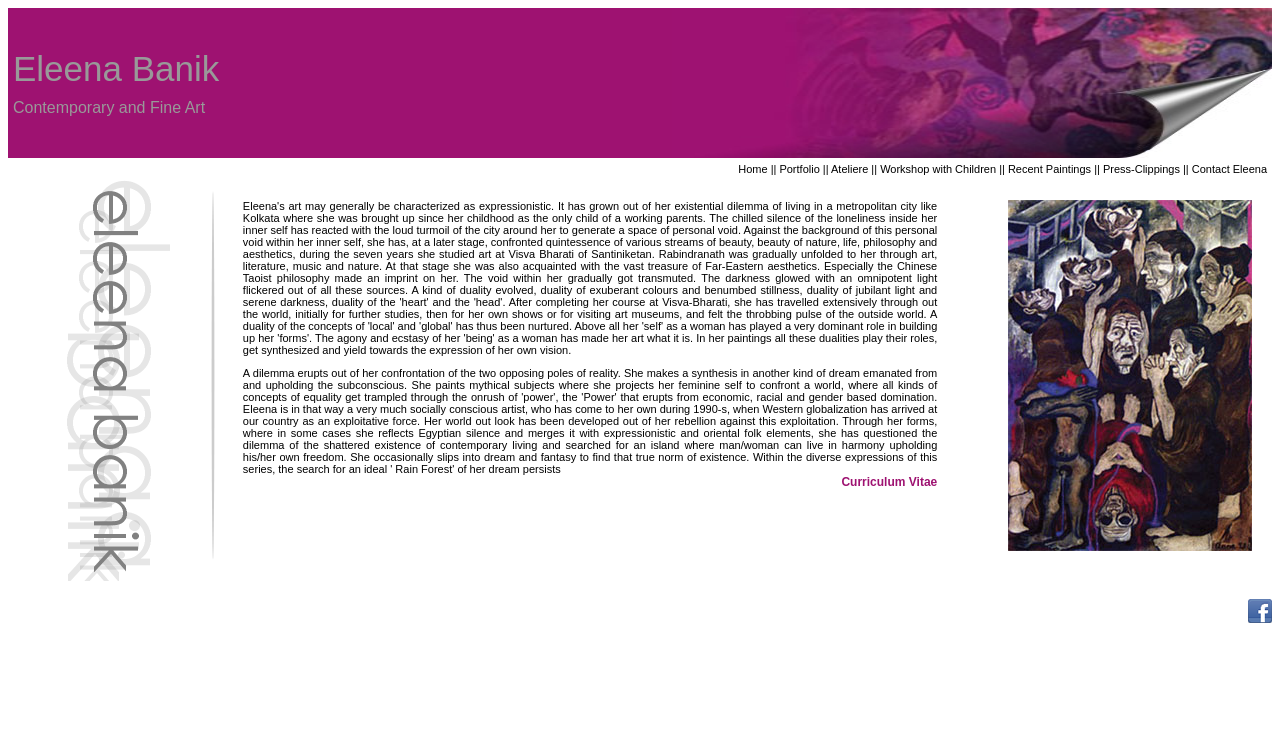Please provide the bounding box coordinates for the element that needs to be clicked to perform the following instruction: "Click on the 'Home' link". The coordinates should be given as four float numbers between 0 and 1, i.e., [left, top, right, bottom].

[0.577, 0.217, 0.6, 0.233]